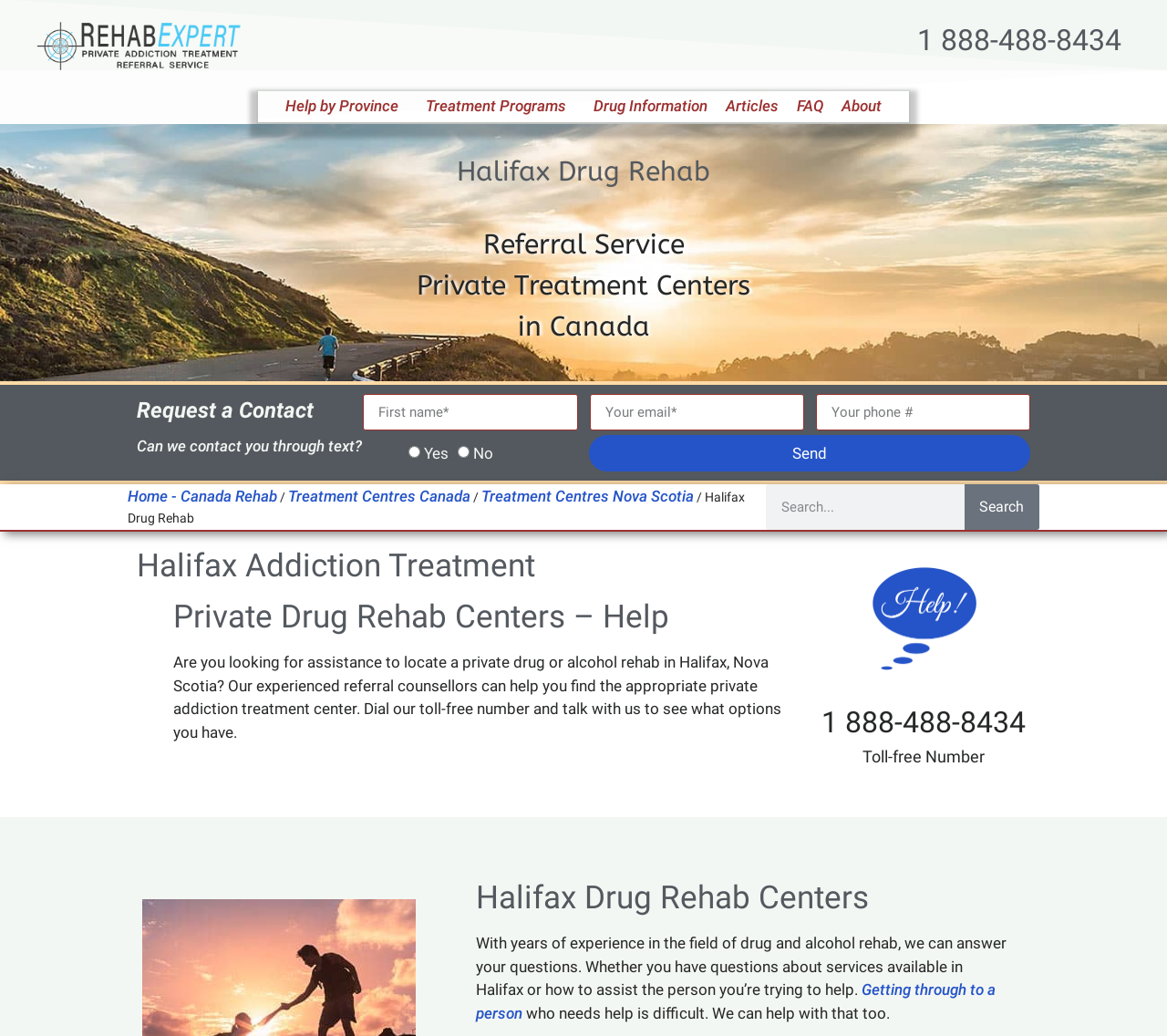Identify the bounding box coordinates of the area that should be clicked in order to complete the given instruction: "Call the toll-free number for assistance". The bounding box coordinates should be four float numbers between 0 and 1, i.e., [left, top, right, bottom].

[0.786, 0.022, 0.961, 0.055]